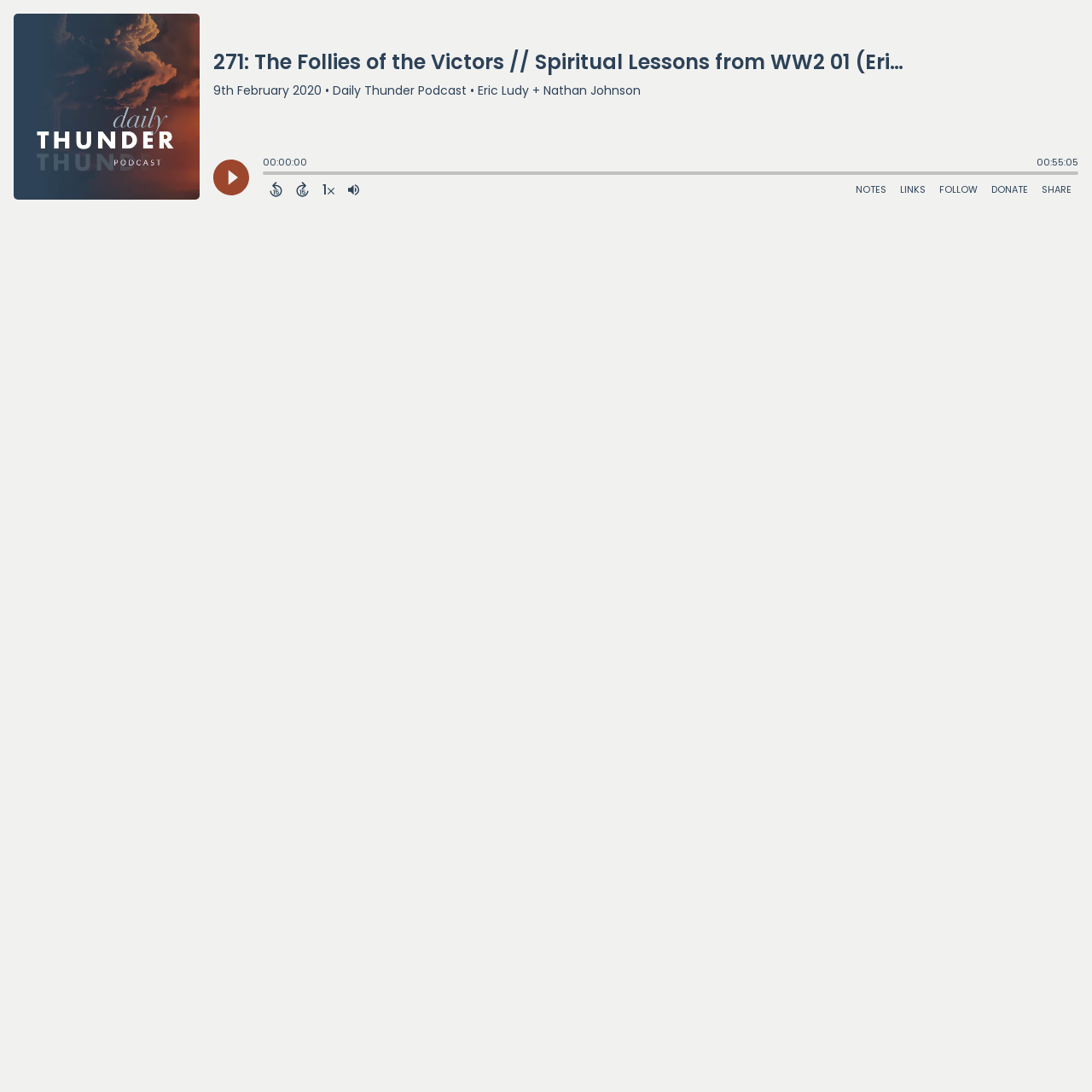Refer to the image and provide an in-depth answer to the question: 
What is the purpose of the slider?

I inferred the purpose of the slider by looking at its location near the playback controls and its horizontal orientation, which suggests that it is used to adjust the playback position of the podcast.